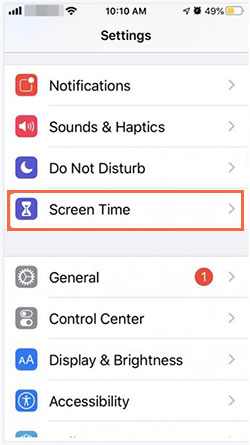Provide a comprehensive description of the image.

The image displays the Settings menu of an iPhone, specifically highlighting the "Screen Time" option. This feature allows users to manage and monitor their device usage by tracking the amount of time spent on apps and setting limits. The "Screen Time" option is marked with a distinctive icon resembling an hourglass and is framed in a red box for emphasis. Below this section, additional settings such as "General," "Control Center," "Display & Brightness," and "Accessibility" can be seen, indicating the overall organization and navigation structure of the iOS Settings menu. This visual is likely part of a guide aimed at helping users disable Screen Time restrictions without requiring a password, specifically following steps related to logging out of an iCloud account.